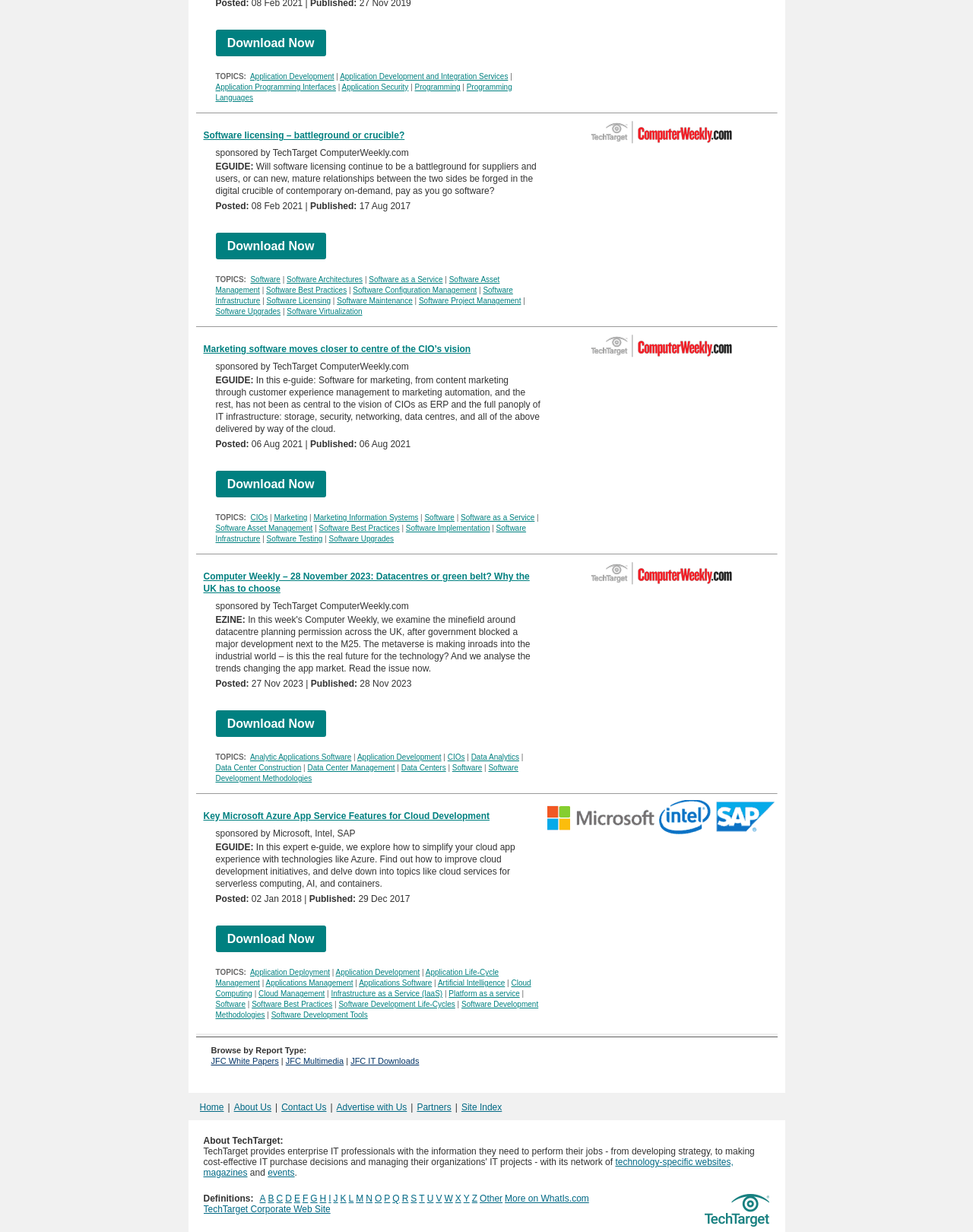Find the bounding box coordinates of the element to click in order to complete this instruction: "Click on 'A Computer Weekly buyer's guide to next-generation programming tools'". The bounding box coordinates must be four float numbers between 0 and 1, denoted as [left, top, right, bottom].

[0.221, 0.024, 0.556, 0.046]